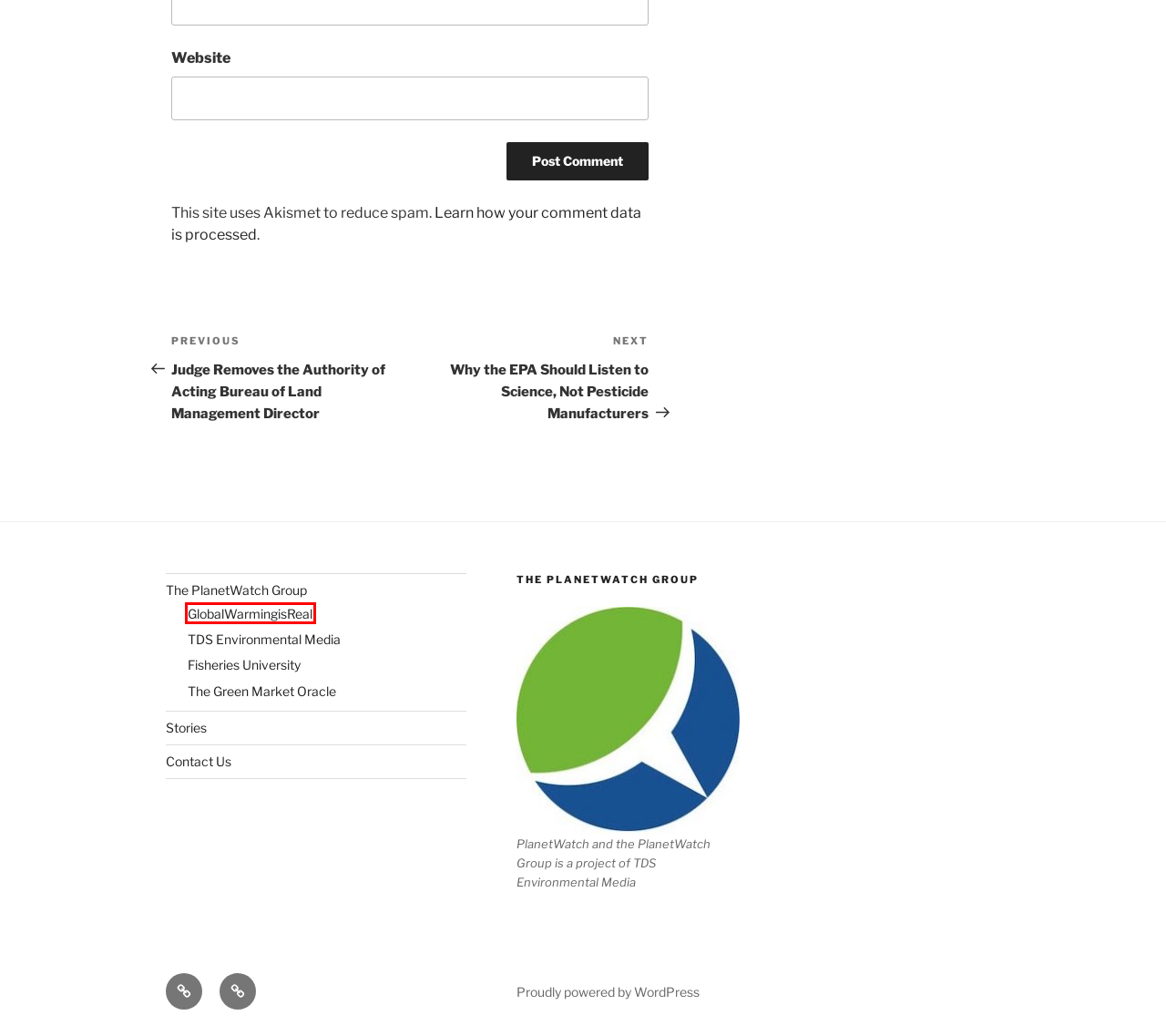You are presented with a screenshot of a webpage containing a red bounding box around a particular UI element. Select the best webpage description that matches the new webpage after clicking the element within the bounding box. Here are the candidates:
A. Biodiversity Archives - PlanetWatch
B. Global Warming is Real | Climate Change | Climate Science
C. Home - TDS Environmental Media
D. William Perry Pendley Has No Authority - Judge Ruling Demands Removal
E. Contact Us - PlanetWatch
F. Blog Tool, Publishing Platform, and CMS – WordPress.org
G. Pesticide Resistance Results from Biologically Engineered Crops
H. Fisheries University : Sustainable Fisheries - Healthy Oceans

B